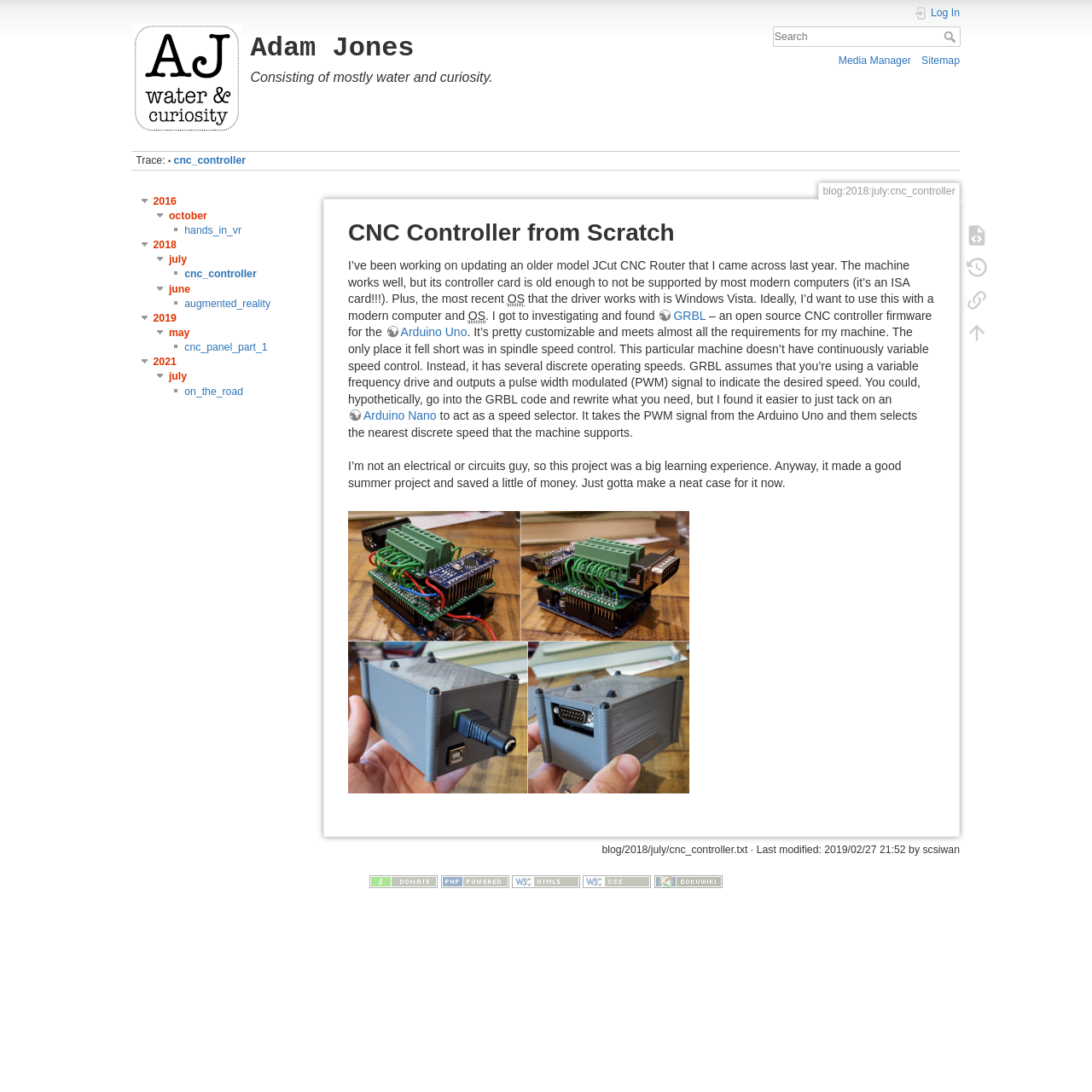Please mark the clickable region by giving the bounding box coordinates needed to complete this instruction: "View the media manager".

[0.768, 0.05, 0.834, 0.061]